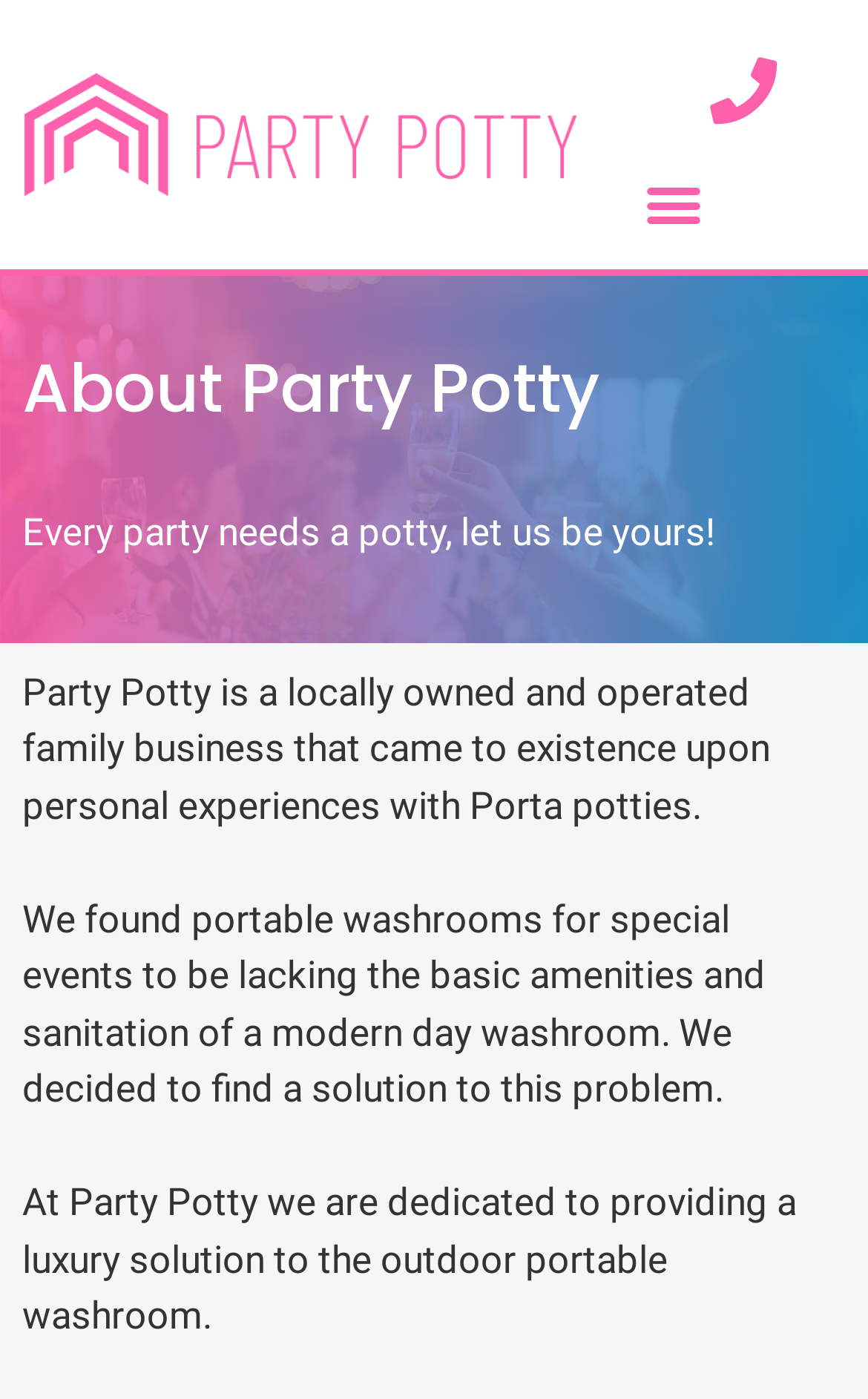Analyze the image and give a detailed response to the question:
What was the motivation behind starting Party Potty?

According to the webpage content, specifically the second StaticText element, it is mentioned that Party Potty came to existence upon personal experiences with Porta potties. This implies that the motivation behind starting Party Potty was the founders' personal experiences with Porta potties.